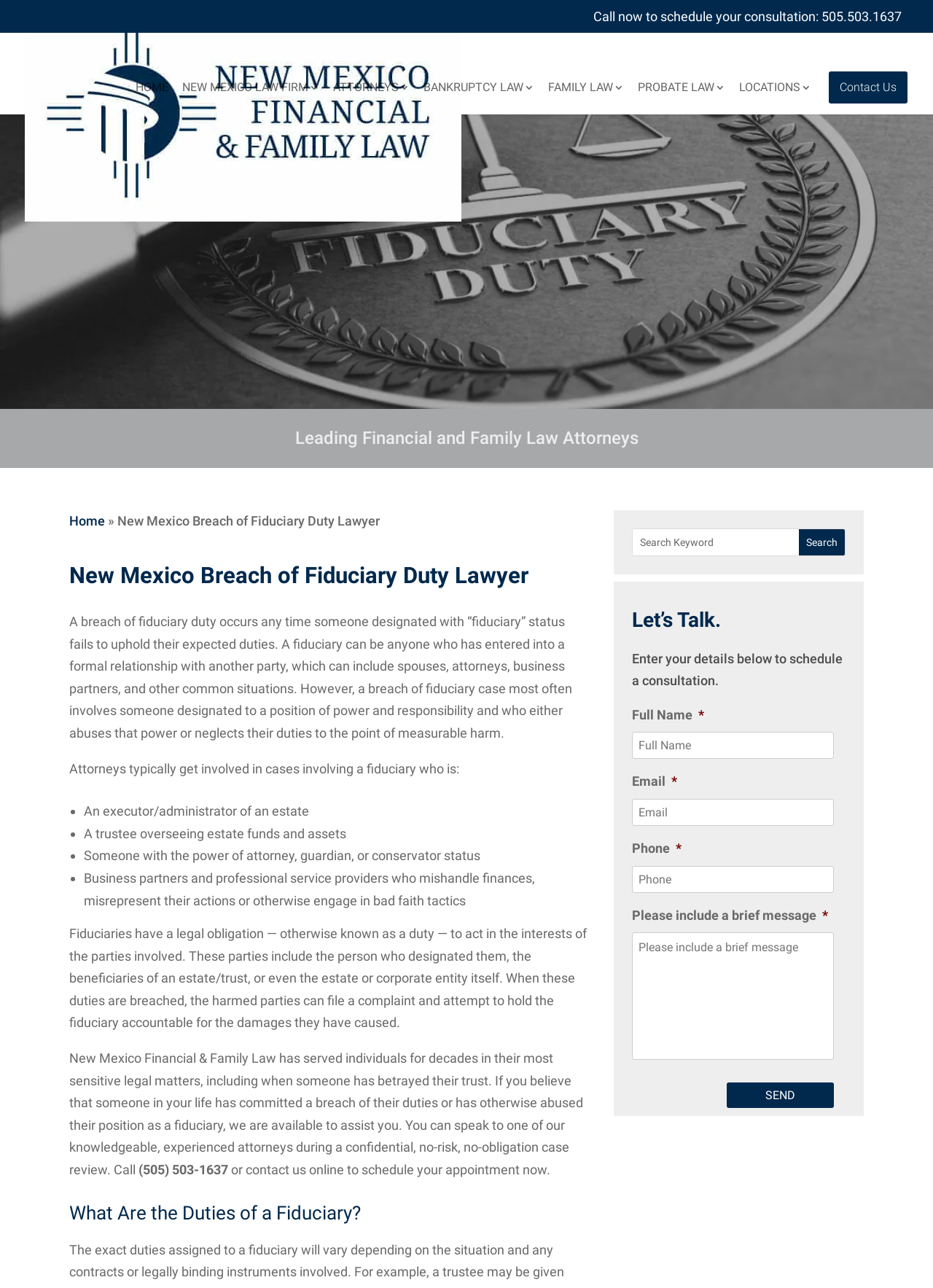What types of individuals can be considered fiduciaries?
Please respond to the question thoroughly and include all relevant details.

The webpage lists several examples of individuals who can be considered fiduciaries, including an executor/administrator of an estate, a trustee overseeing estate funds and assets, someone with the power of attorney, guardian, or conservator status, and business partners and professional service providers who mishandle finances, misrepresent their actions or otherwise engage in bad faith tactics.